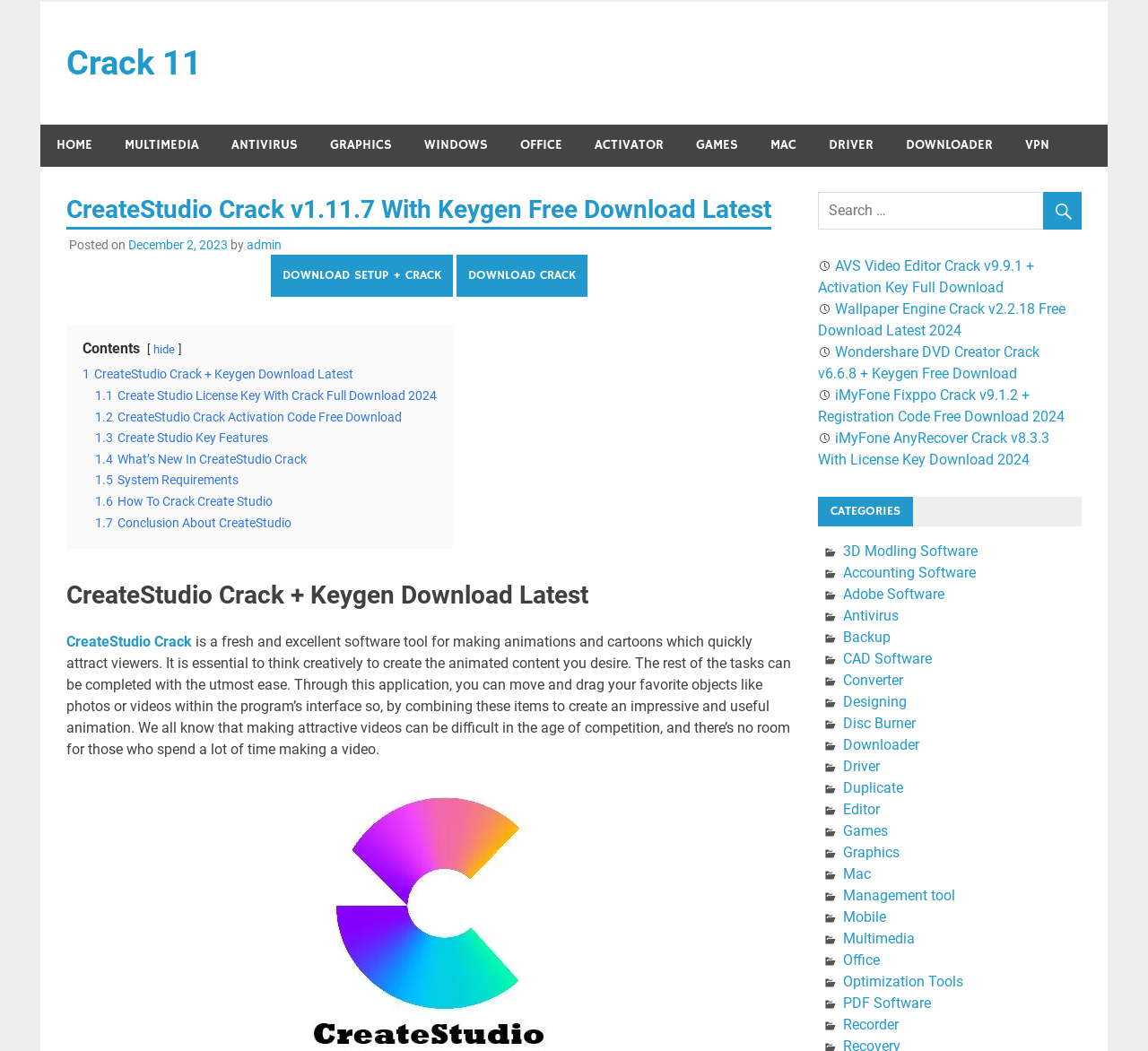Specify the bounding box coordinates of the element's region that should be clicked to achieve the following instruction: "read the blog". The bounding box coordinates consist of four float numbers between 0 and 1, in the format [left, top, right, bottom].

None